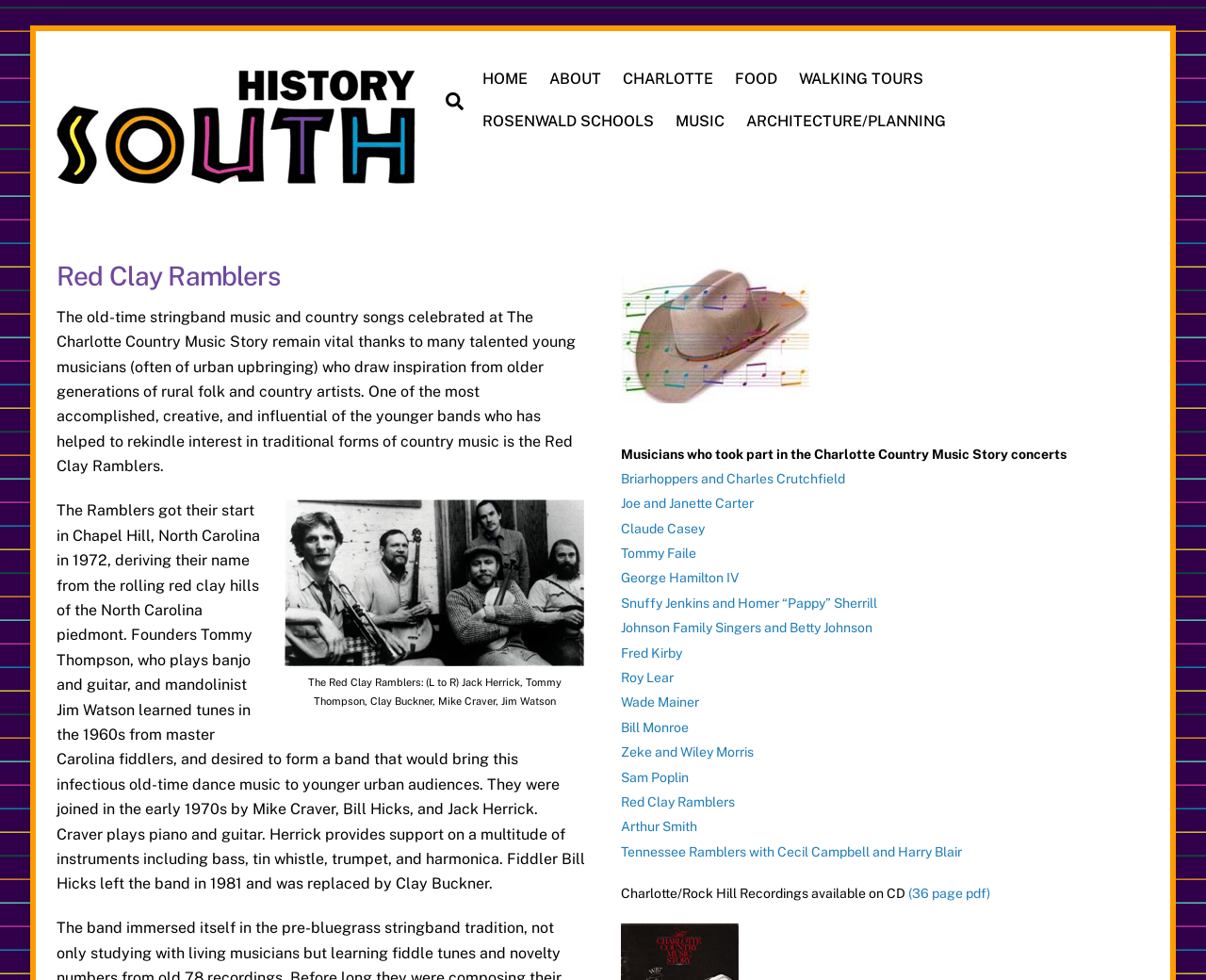Can you specify the bounding box coordinates for the region that should be clicked to fulfill this instruction: "Search for something".

[0.362, 0.083, 0.392, 0.122]